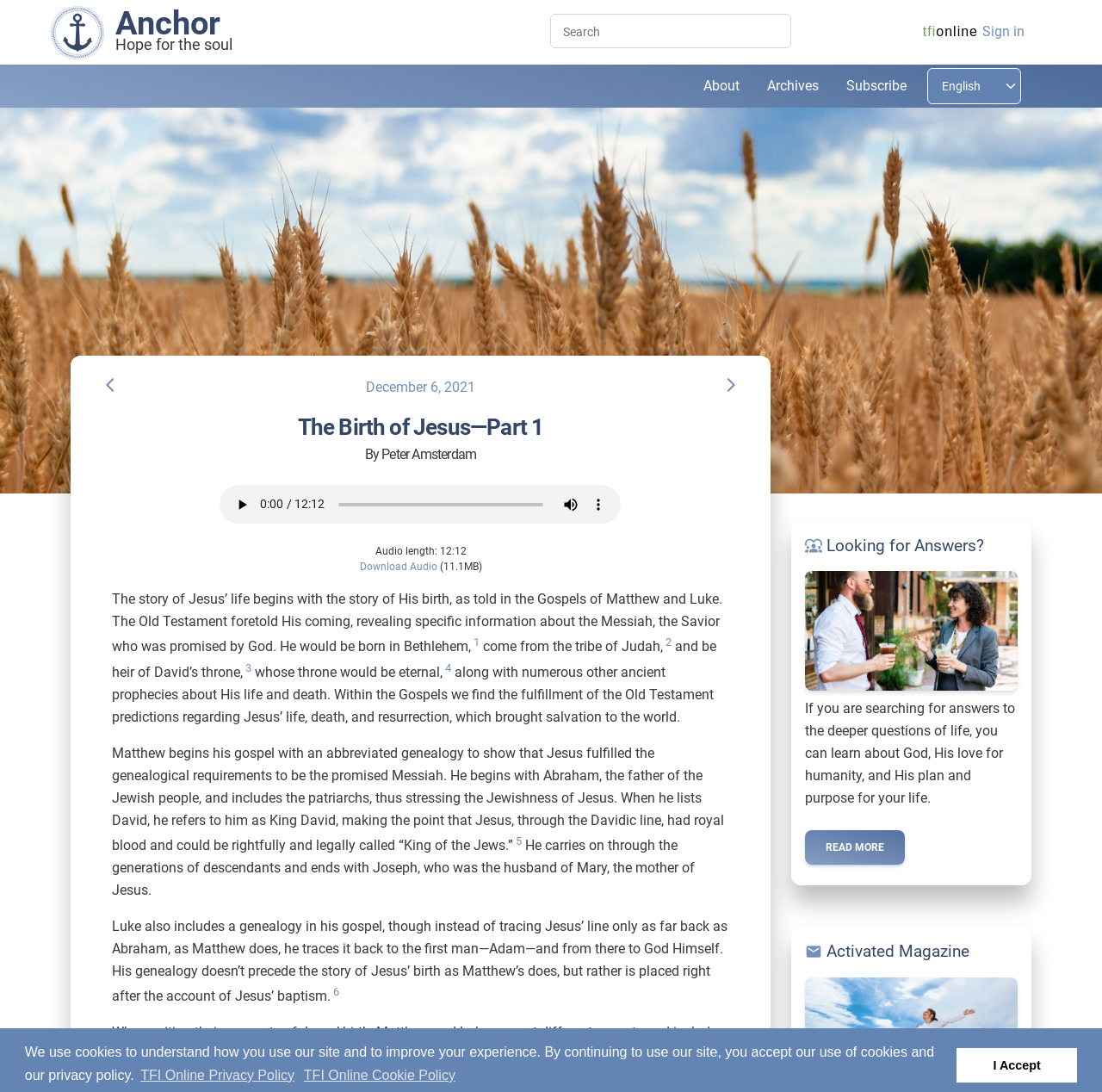Respond with a single word or phrase to the following question: What is the length of the audio?

12:12